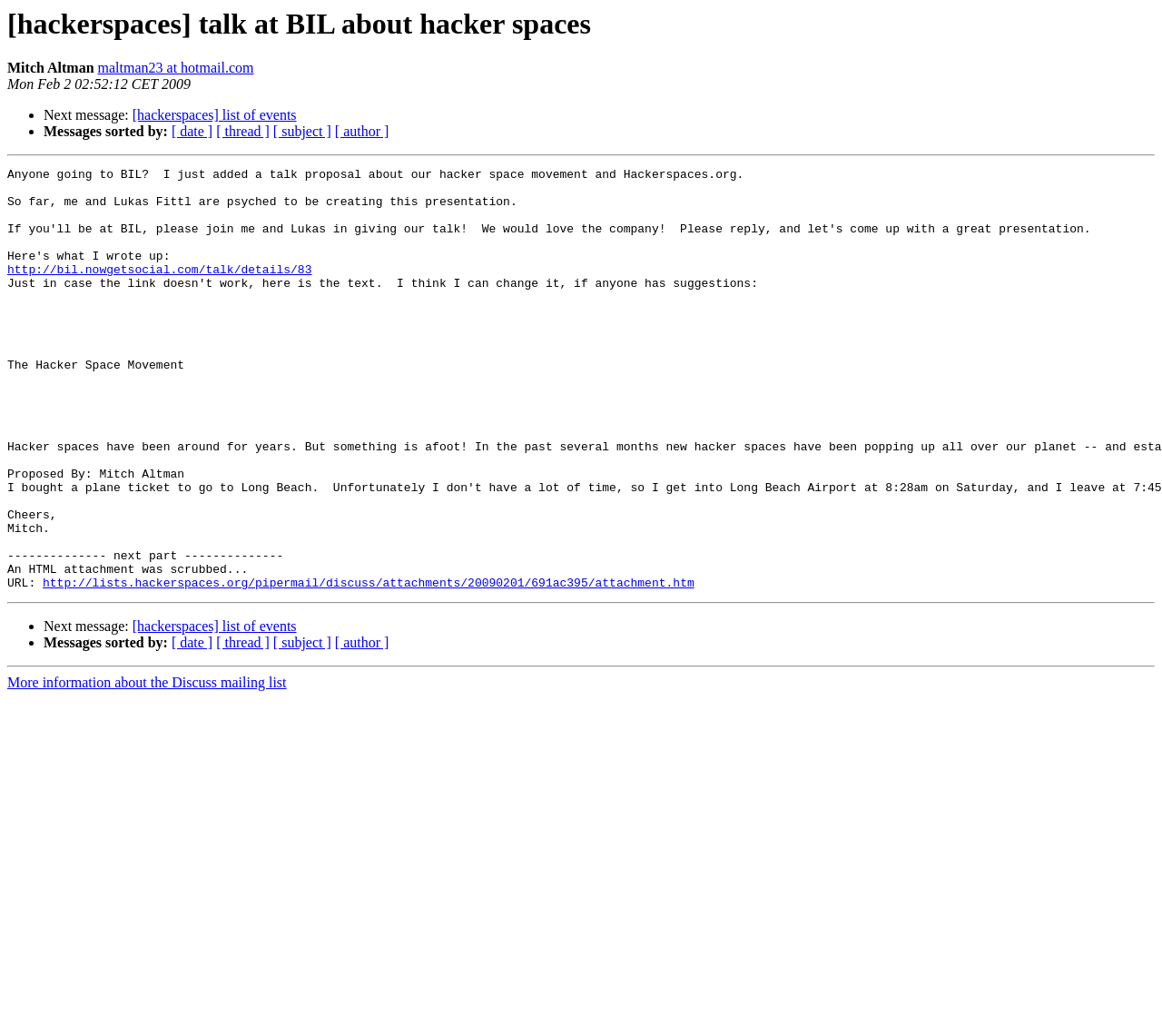Who is the author of this talk?
Using the image as a reference, answer with just one word or a short phrase.

Mitch Altman